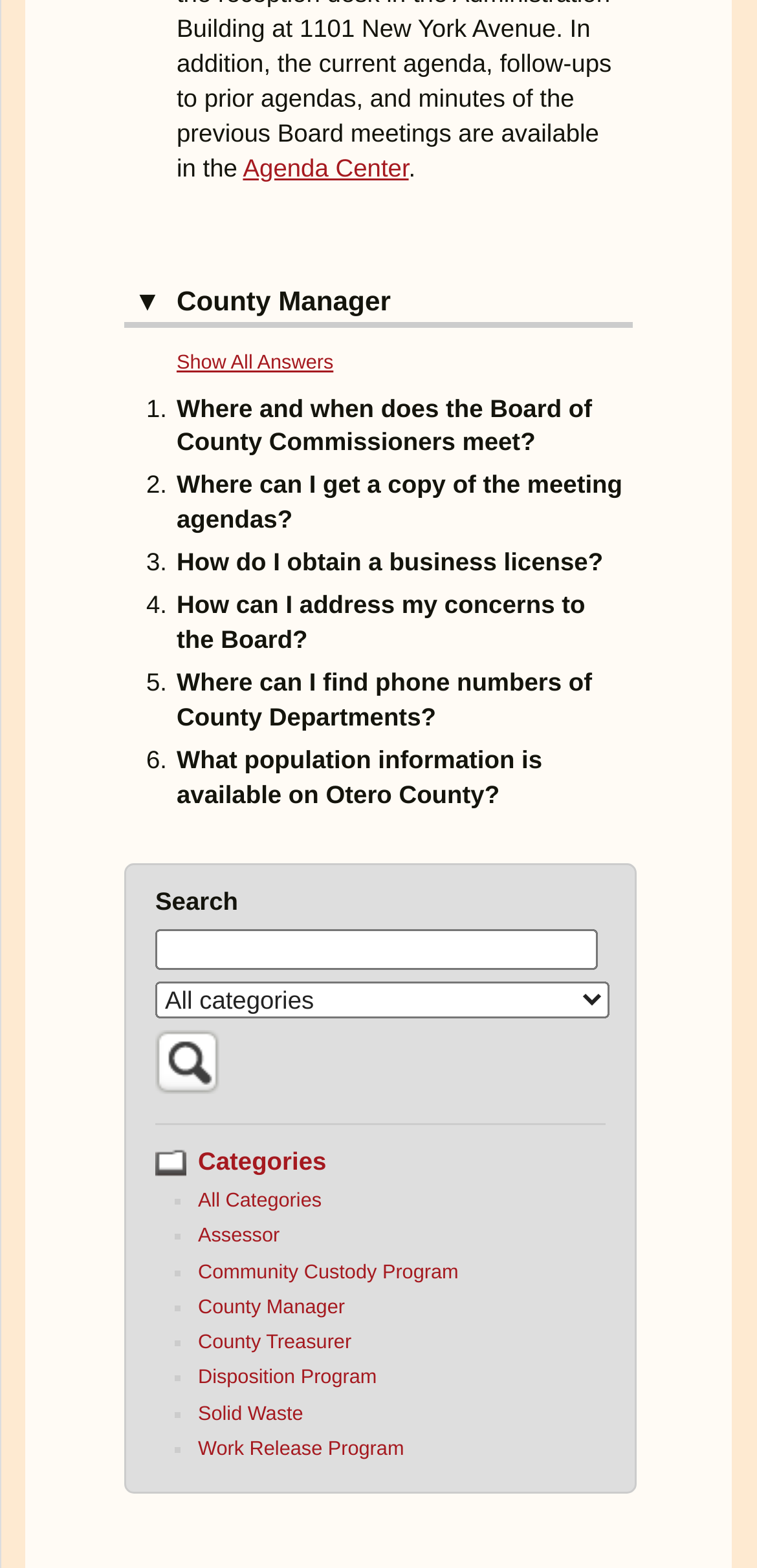Identify the bounding box coordinates necessary to click and complete the given instruction: "Click on the 'Agenda Center' link".

[0.321, 0.097, 0.54, 0.116]